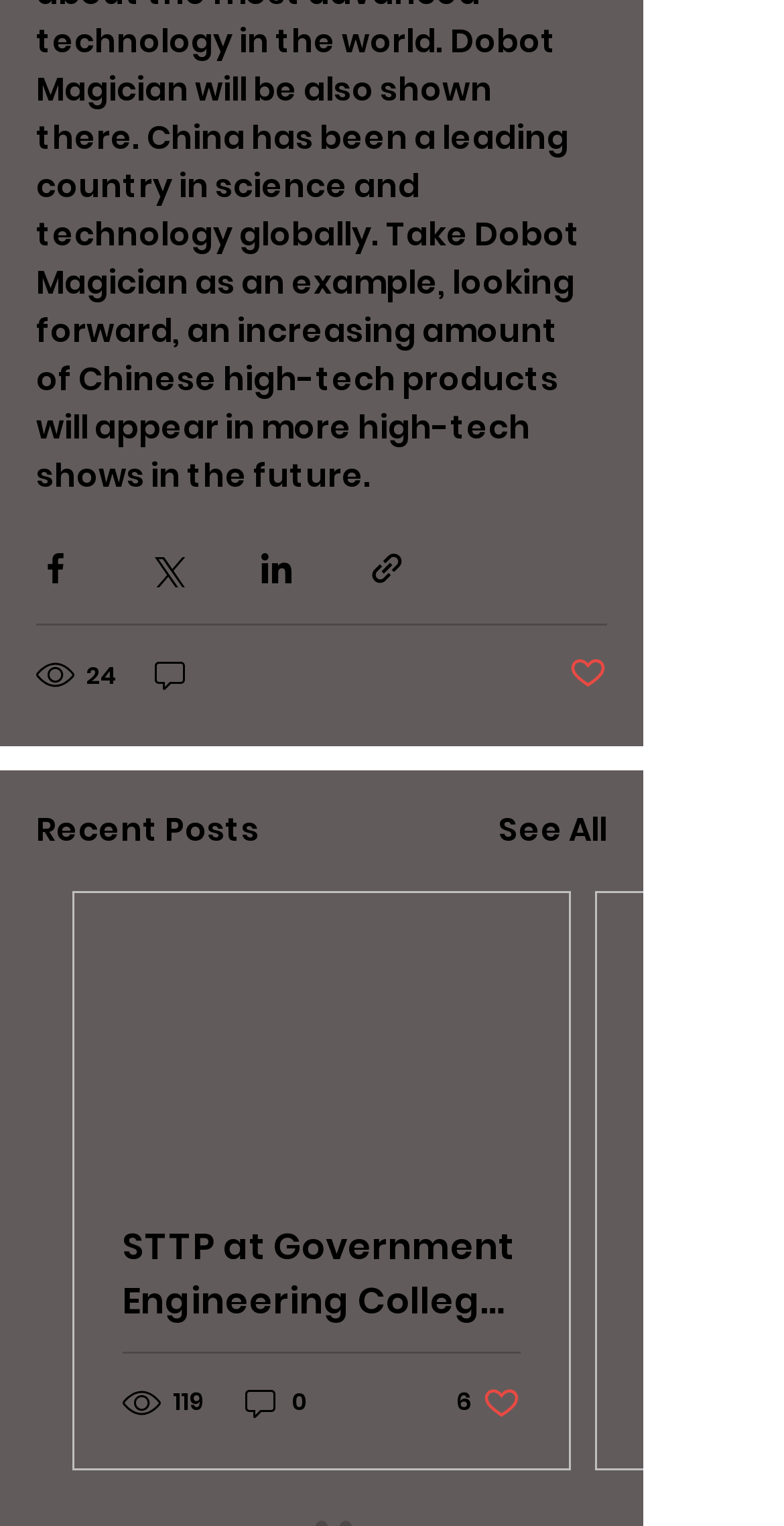Answer briefly with one word or phrase:
What is the number of comments for the first post?

0